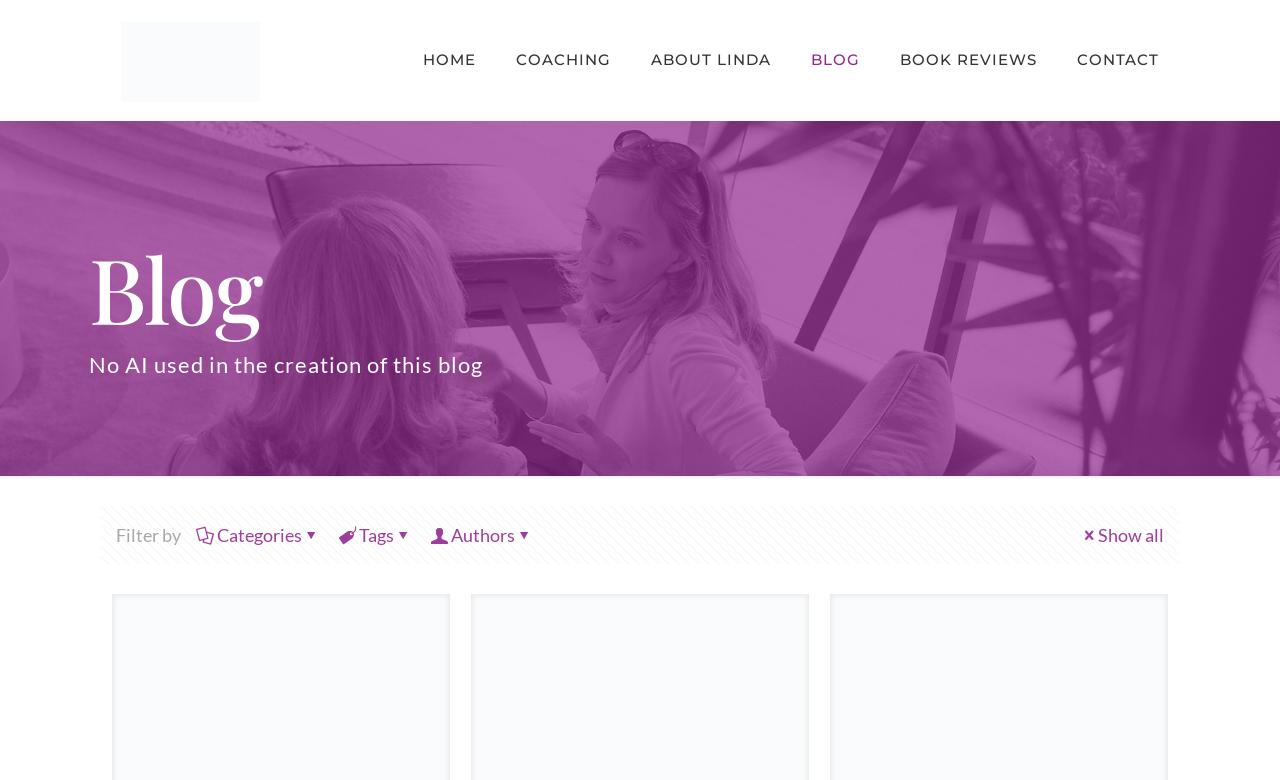Locate the bounding box coordinates of the segment that needs to be clicked to meet this instruction: "Explore 'Faith & Family Findings'".

None